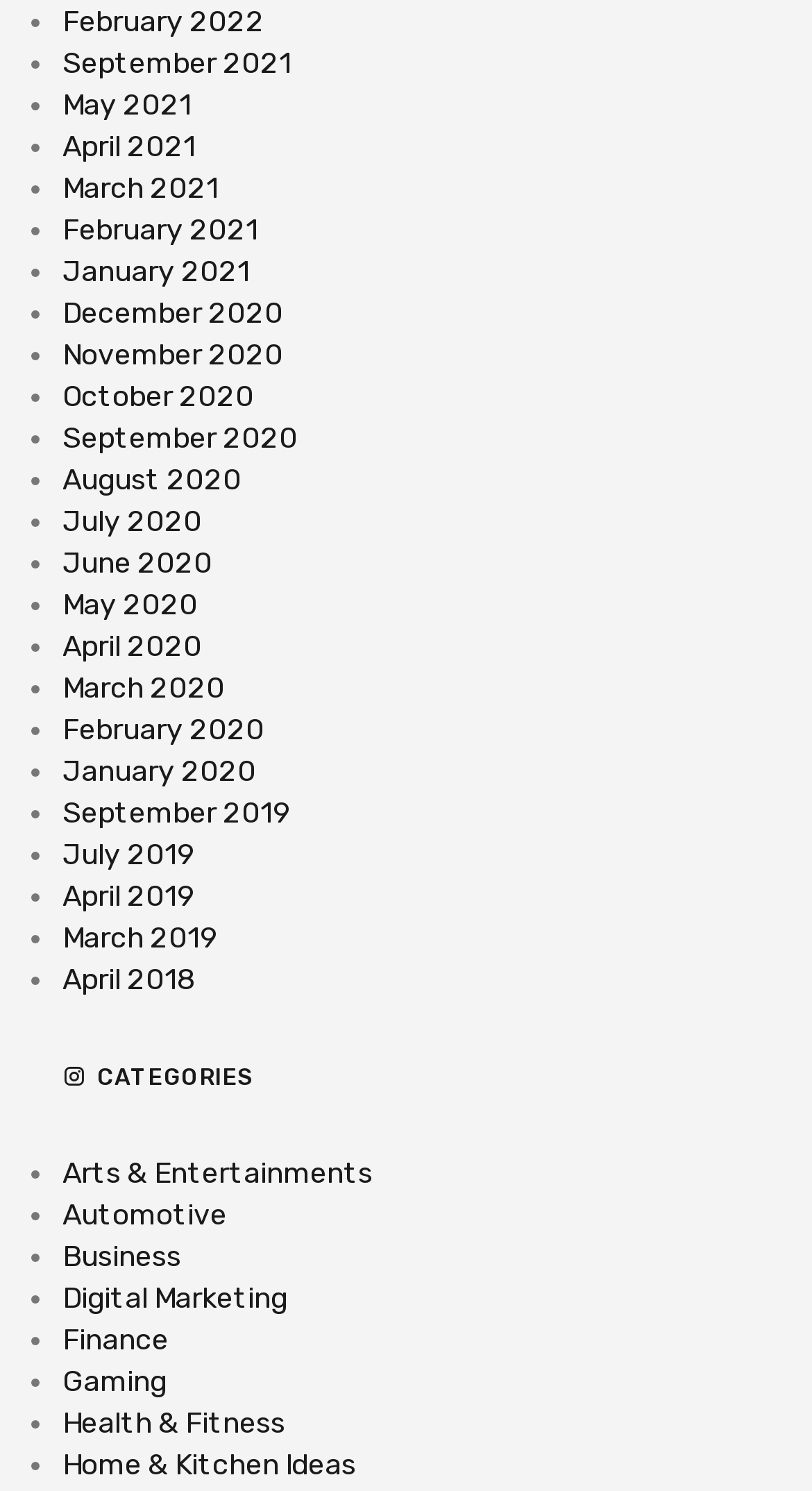What is the earliest month listed?
Please ensure your answer is as detailed and informative as possible.

The earliest month listed is April 2018, which is indicated by the link 'April 2018' in the list of months.